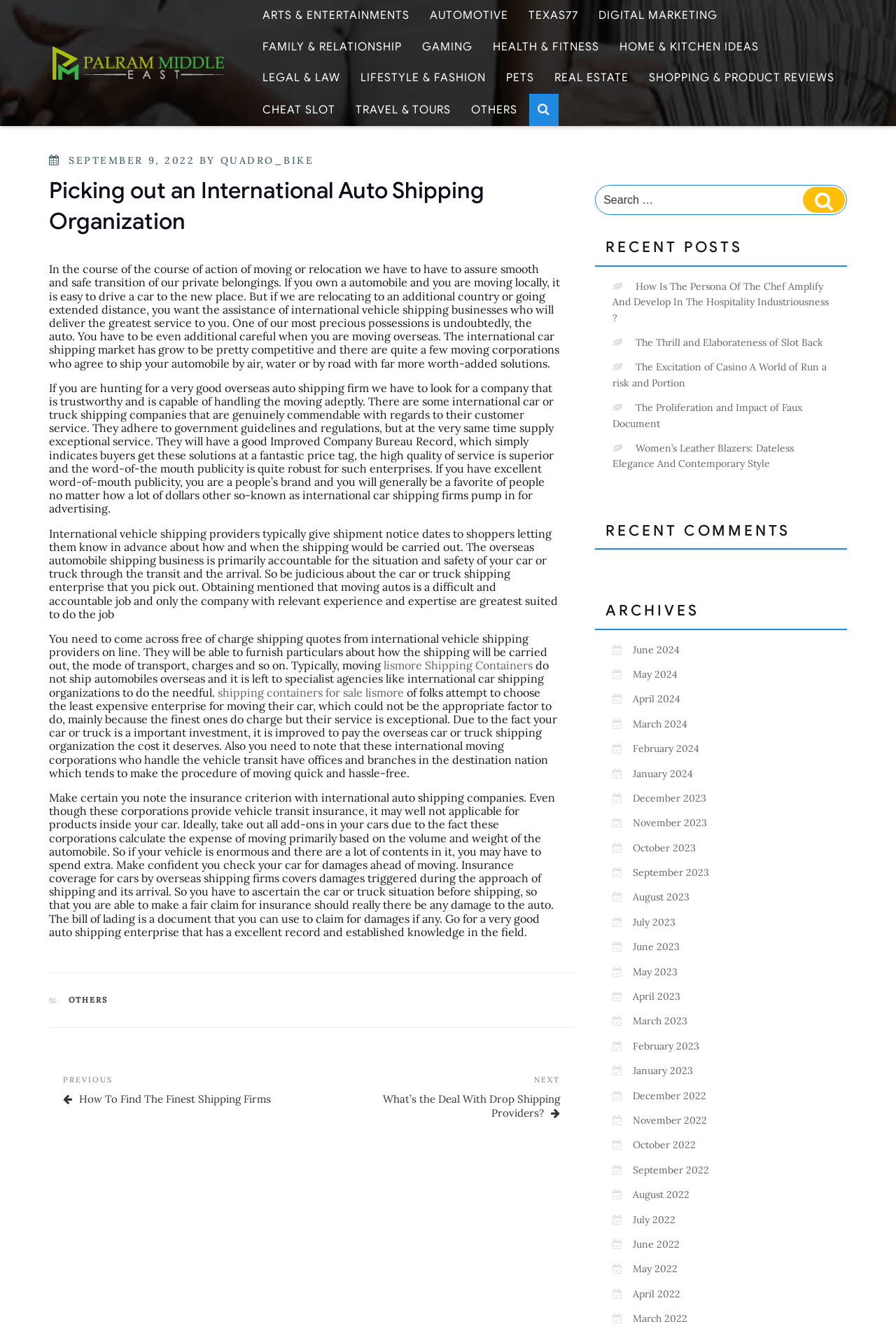Show me the bounding box coordinates of the clickable region to achieve the task as per the instruction: "Search for something".

[0.664, 0.138, 0.945, 0.161]